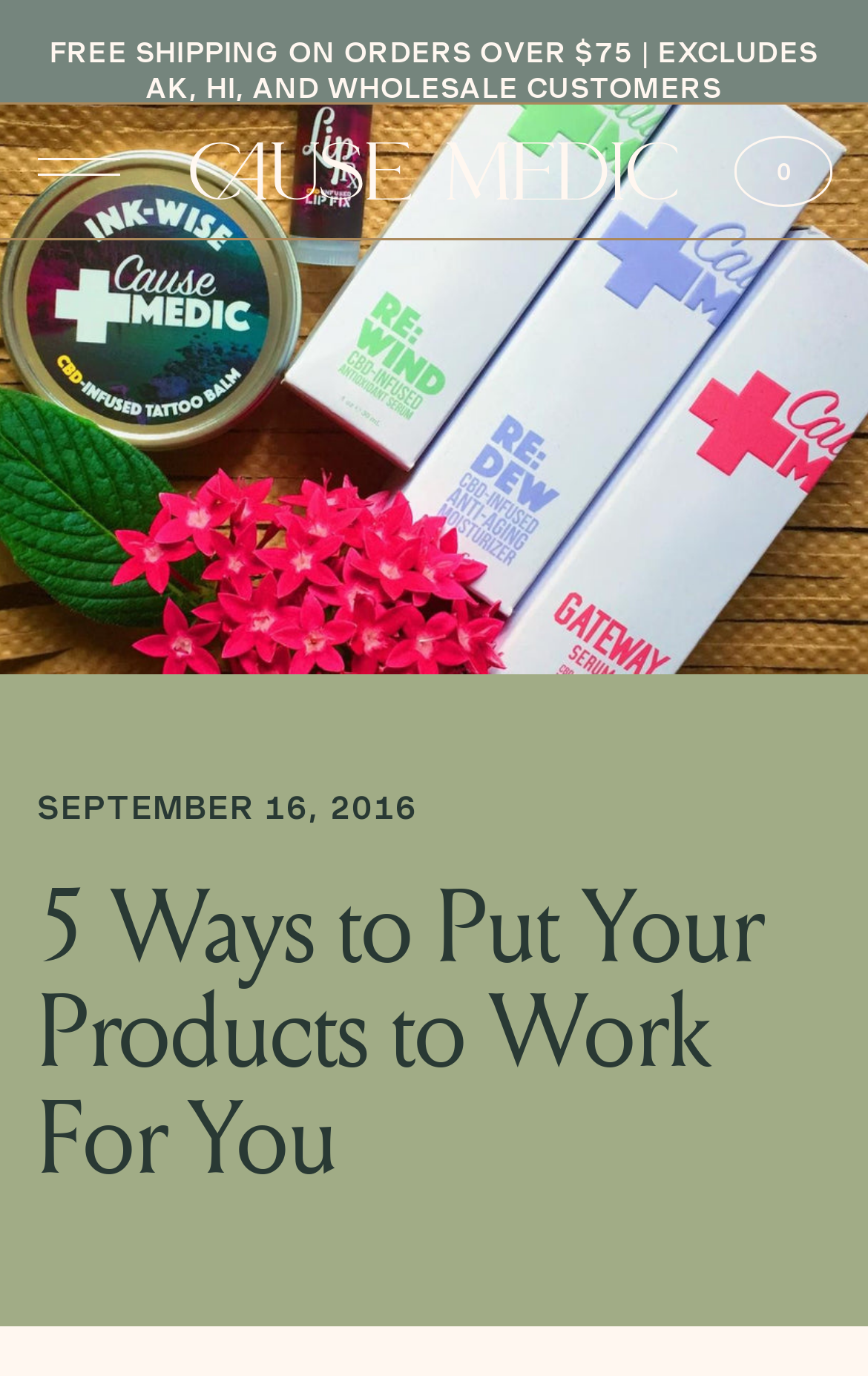Answer the question below with a single word or a brief phrase: 
What is the topic of the article?

CBD Skincare Products